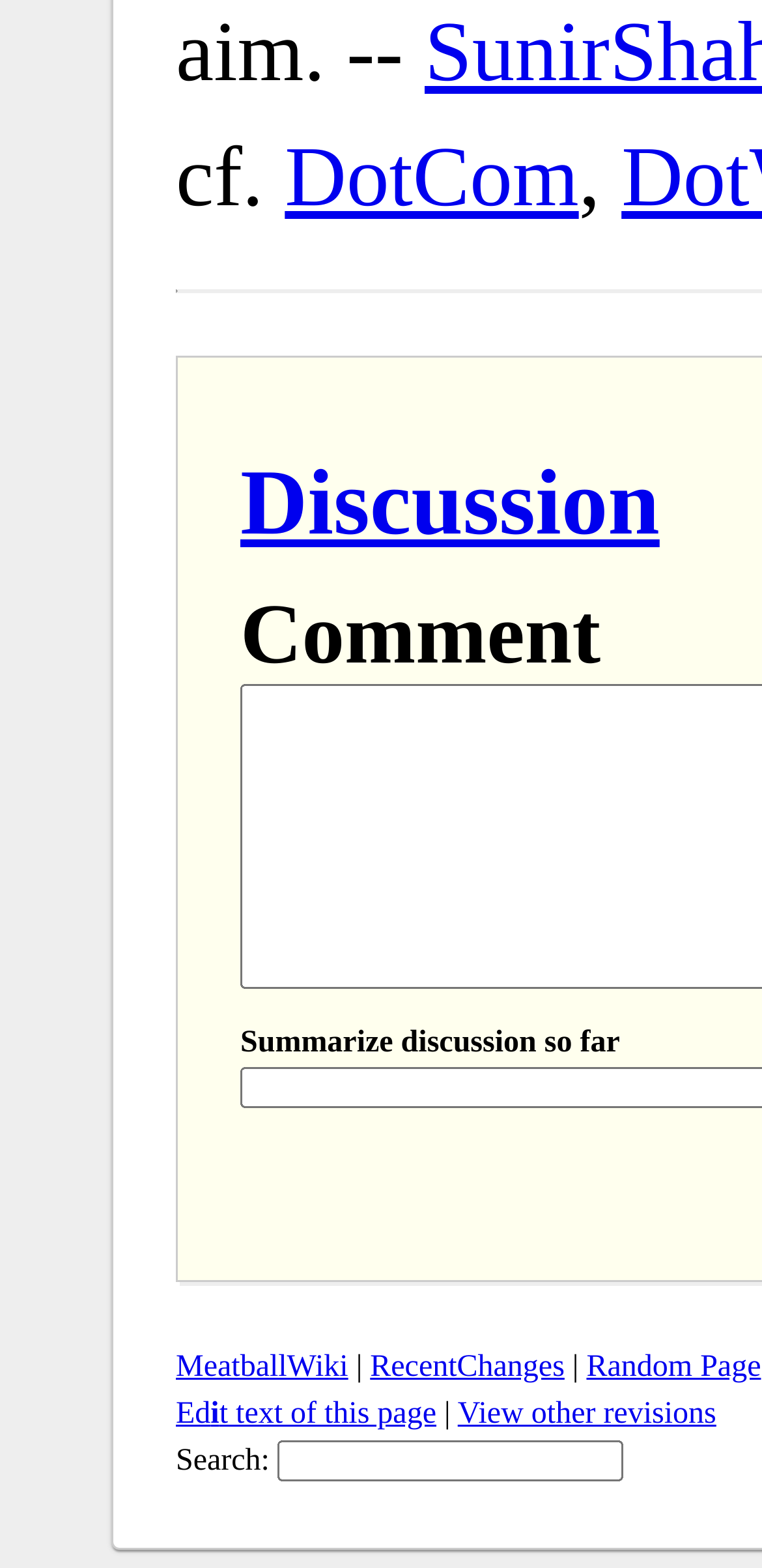Specify the bounding box coordinates of the element's area that should be clicked to execute the given instruction: "View discussion". The coordinates should be four float numbers between 0 and 1, i.e., [left, top, right, bottom].

[0.315, 0.289, 0.866, 0.353]